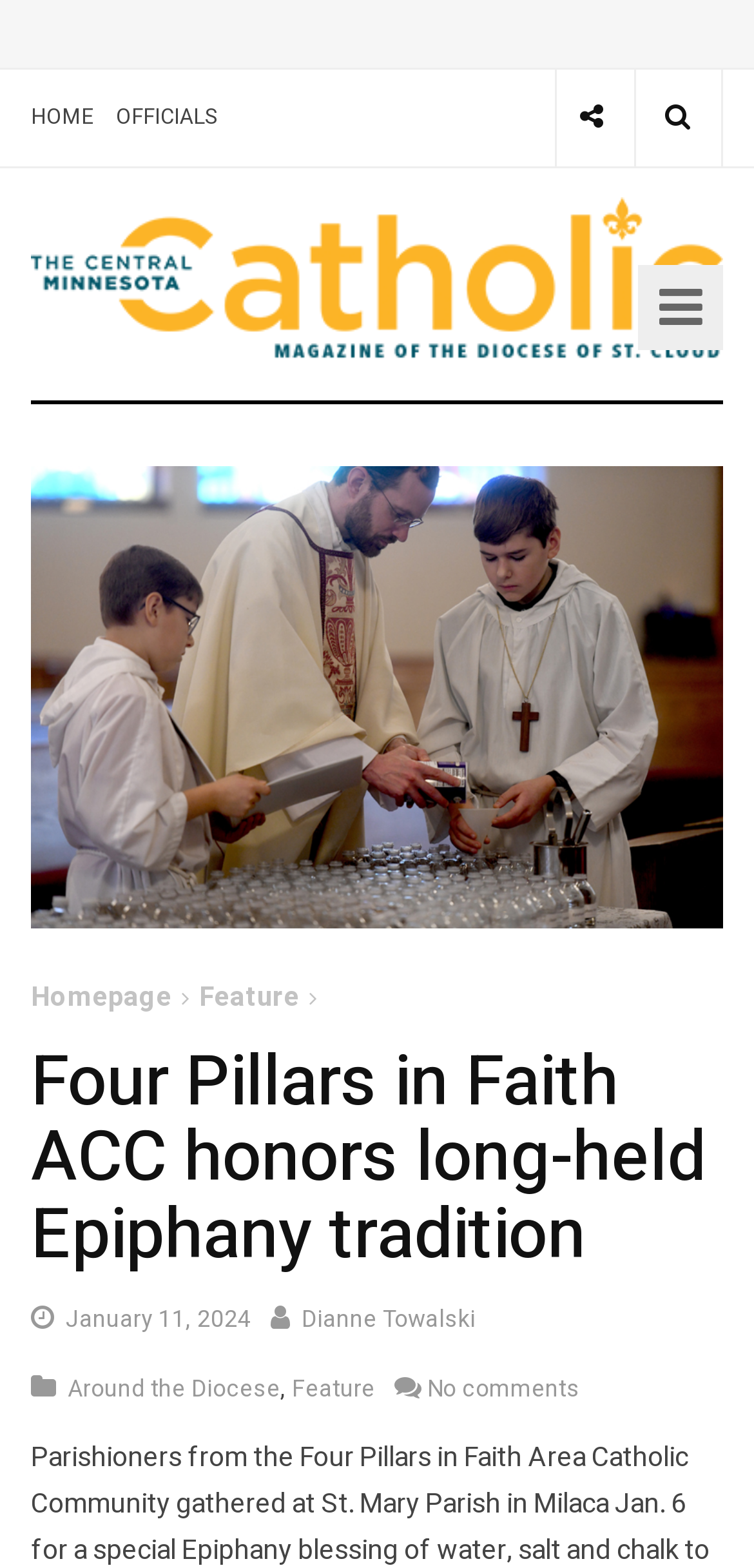Who is the author of the article?
Examine the image and provide an in-depth answer to the question.

I found the answer by looking at the link element with the text 'Dianne Towalski' which is a child of the 'HeaderAsNonLandmark' element. This suggests that Dianne Towalski is the author of the article.